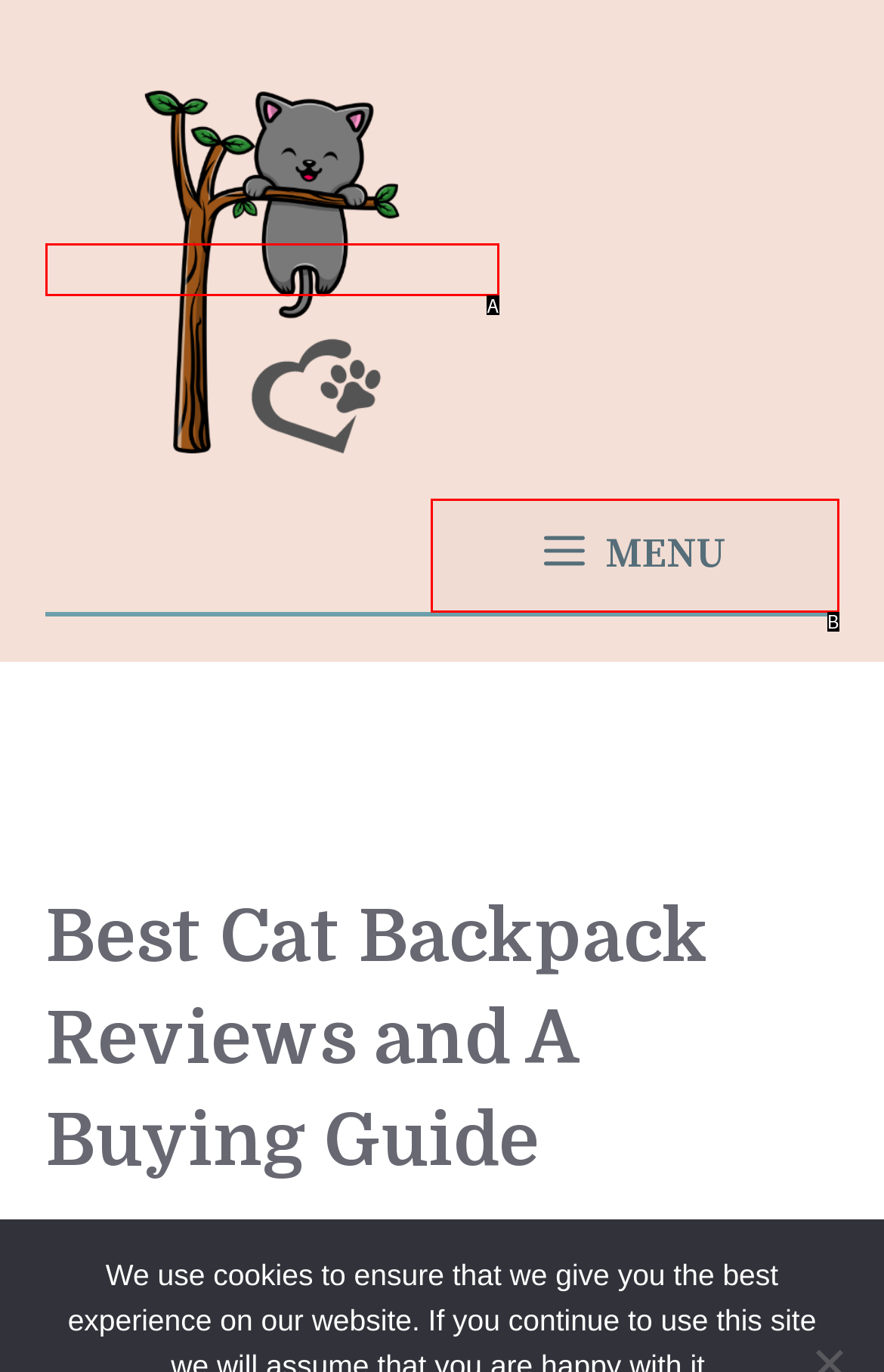Match the description: alt="bestcattreereview.com" to one of the options shown. Reply with the letter of the best match.

A